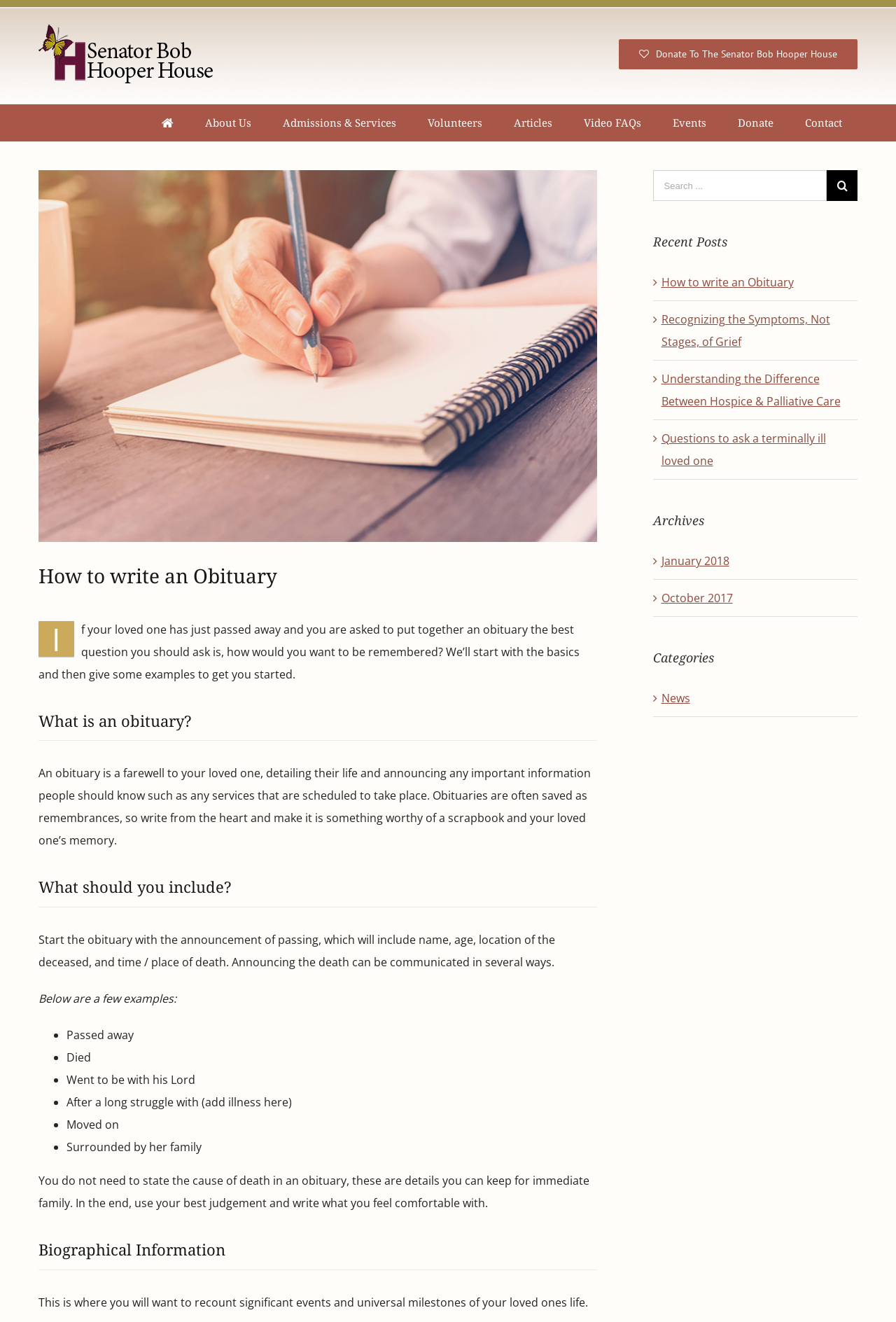Find the bounding box of the element with the following description: "How to write an Obituary". The coordinates must be four float numbers between 0 and 1, formatted as [left, top, right, bottom].

[0.738, 0.208, 0.886, 0.219]